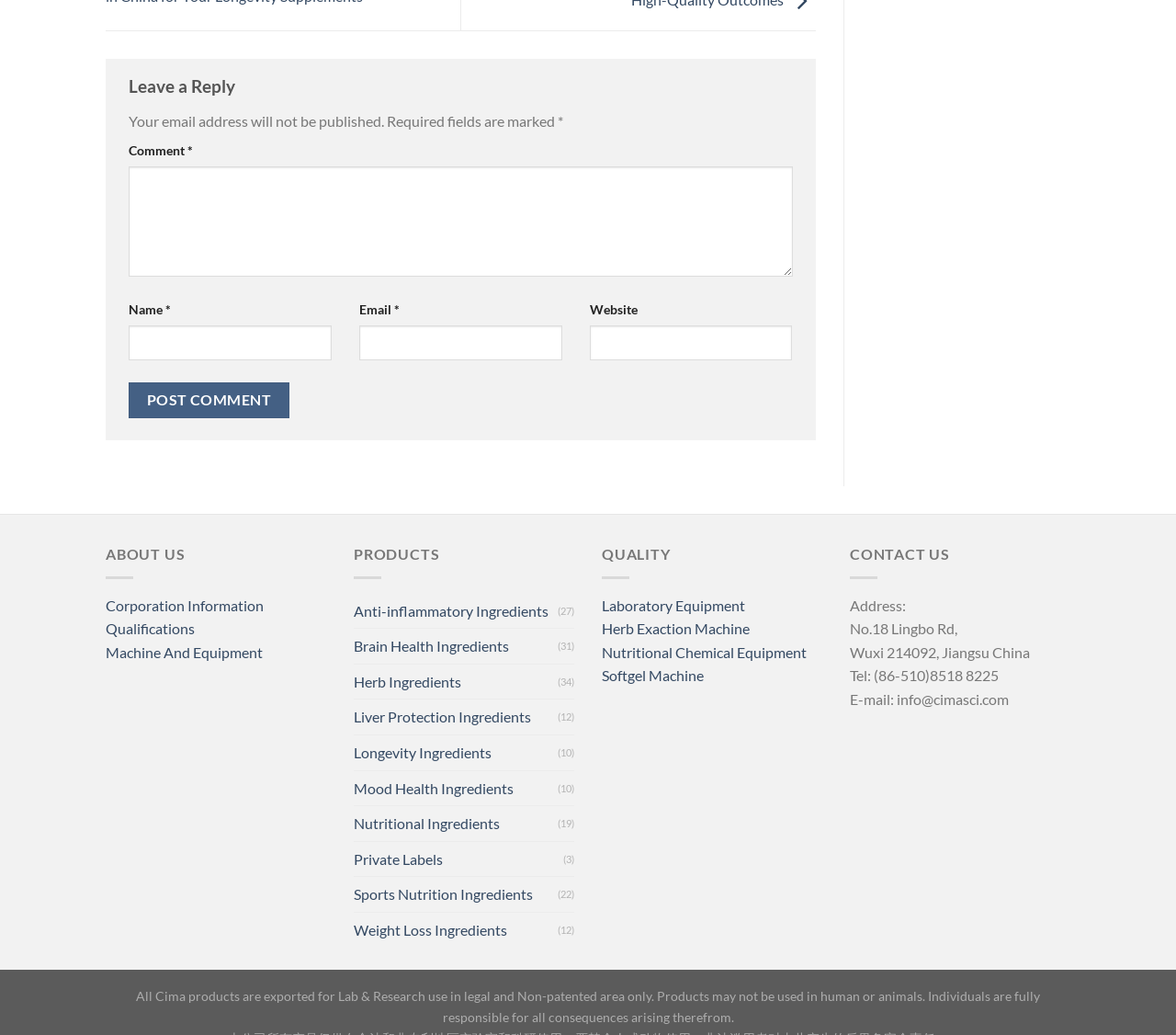Please determine the bounding box coordinates of the element's region to click in order to carry out the following instruction: "Leave a comment". The coordinates should be four float numbers between 0 and 1, i.e., [left, top, right, bottom].

[0.109, 0.161, 0.674, 0.267]